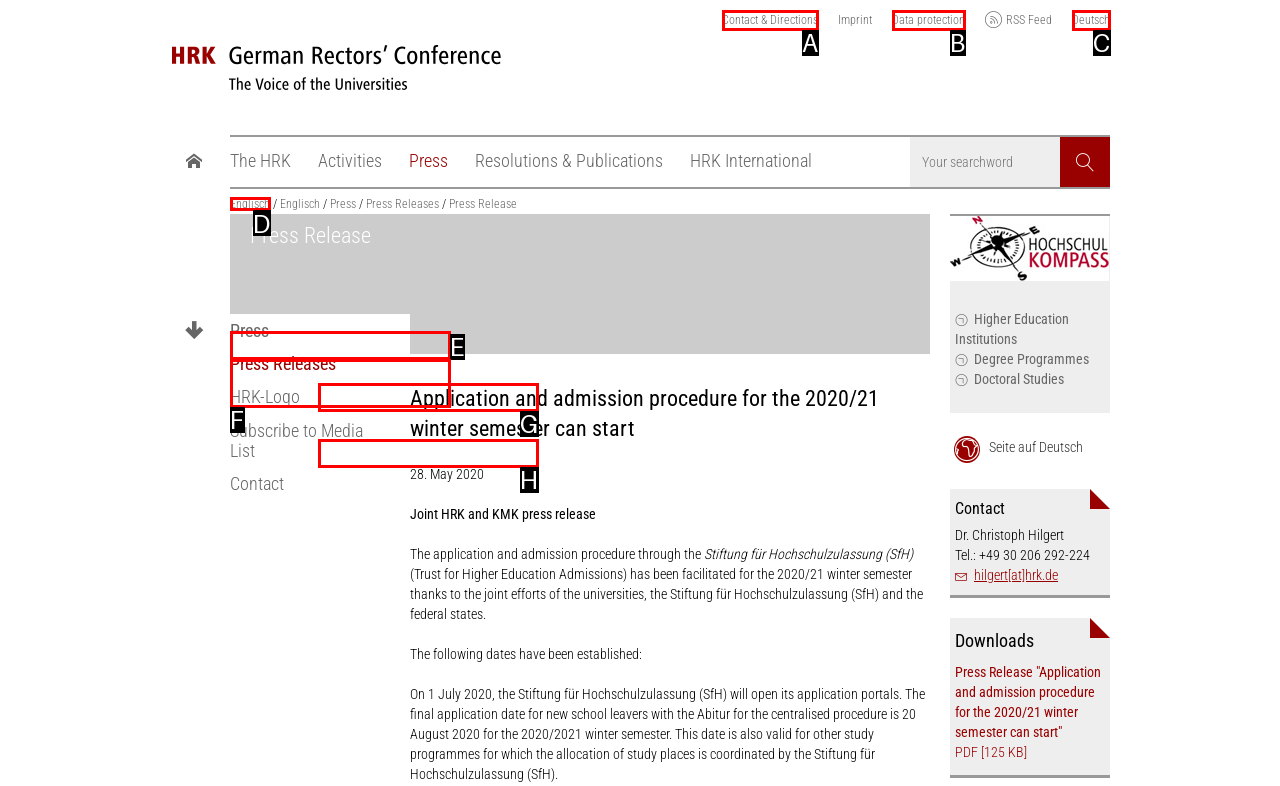To achieve the task: Switch to English, indicate the letter of the correct choice from the provided options.

D